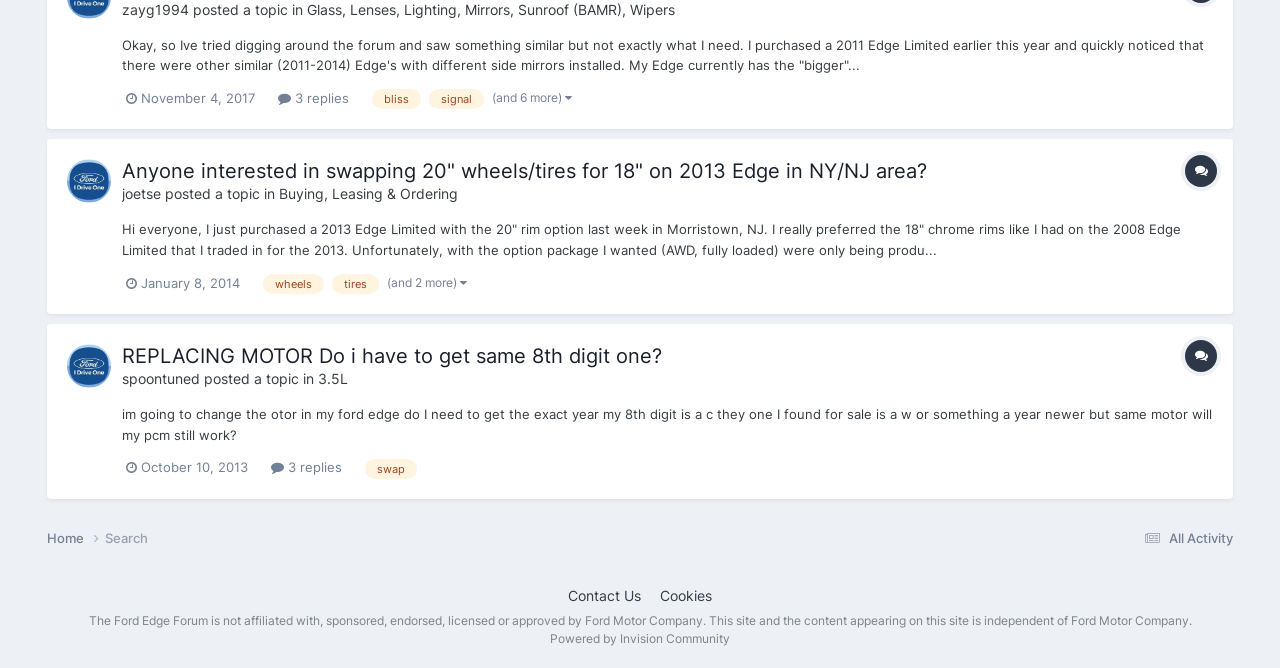Please find the bounding box for the UI component described as follows: "3 replies".

[0.217, 0.135, 0.273, 0.159]